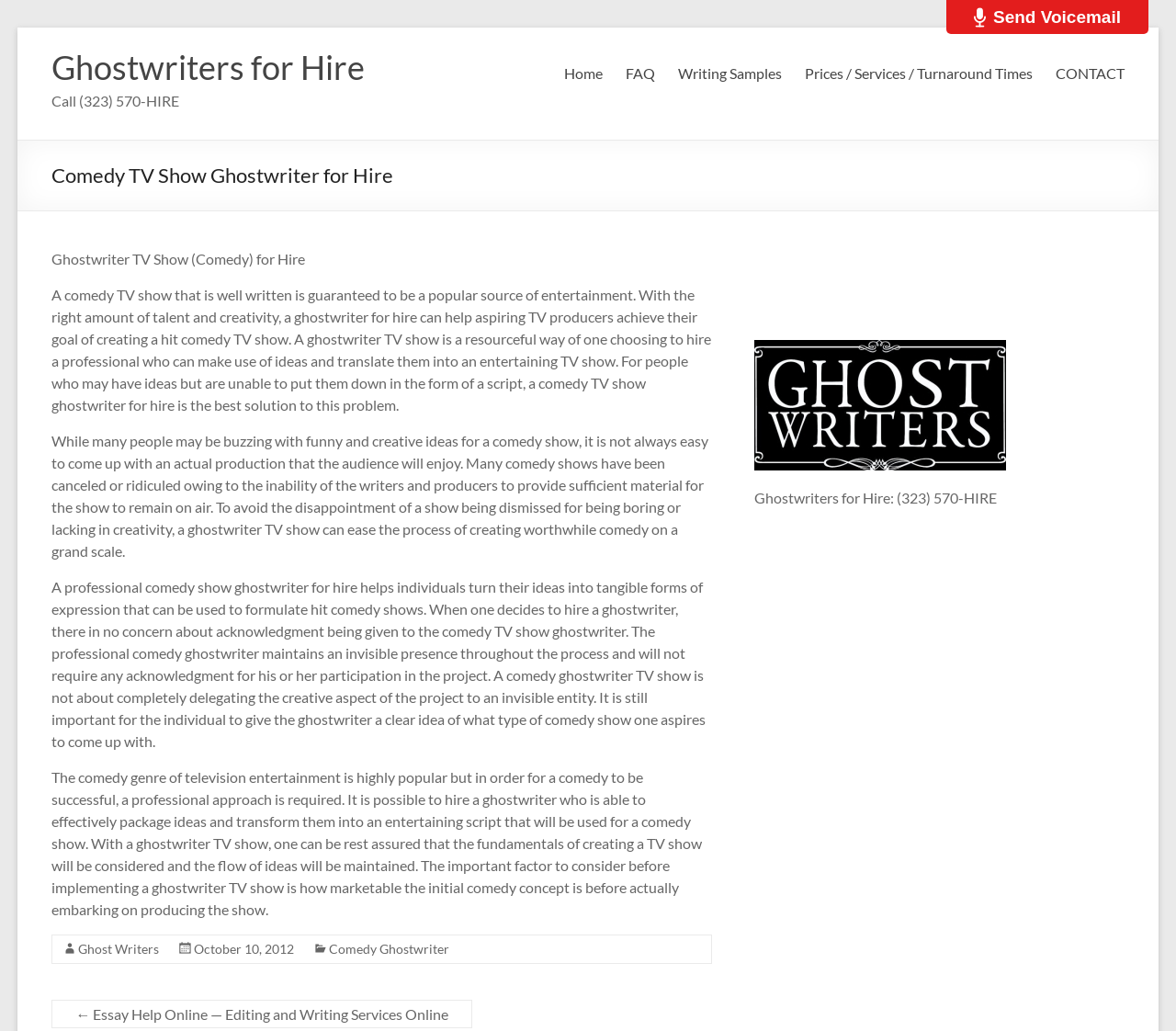What is the alternative to creating a comedy TV show without a ghostwriter? Analyze the screenshot and reply with just one word or a short phrase.

Trying to write it yourself